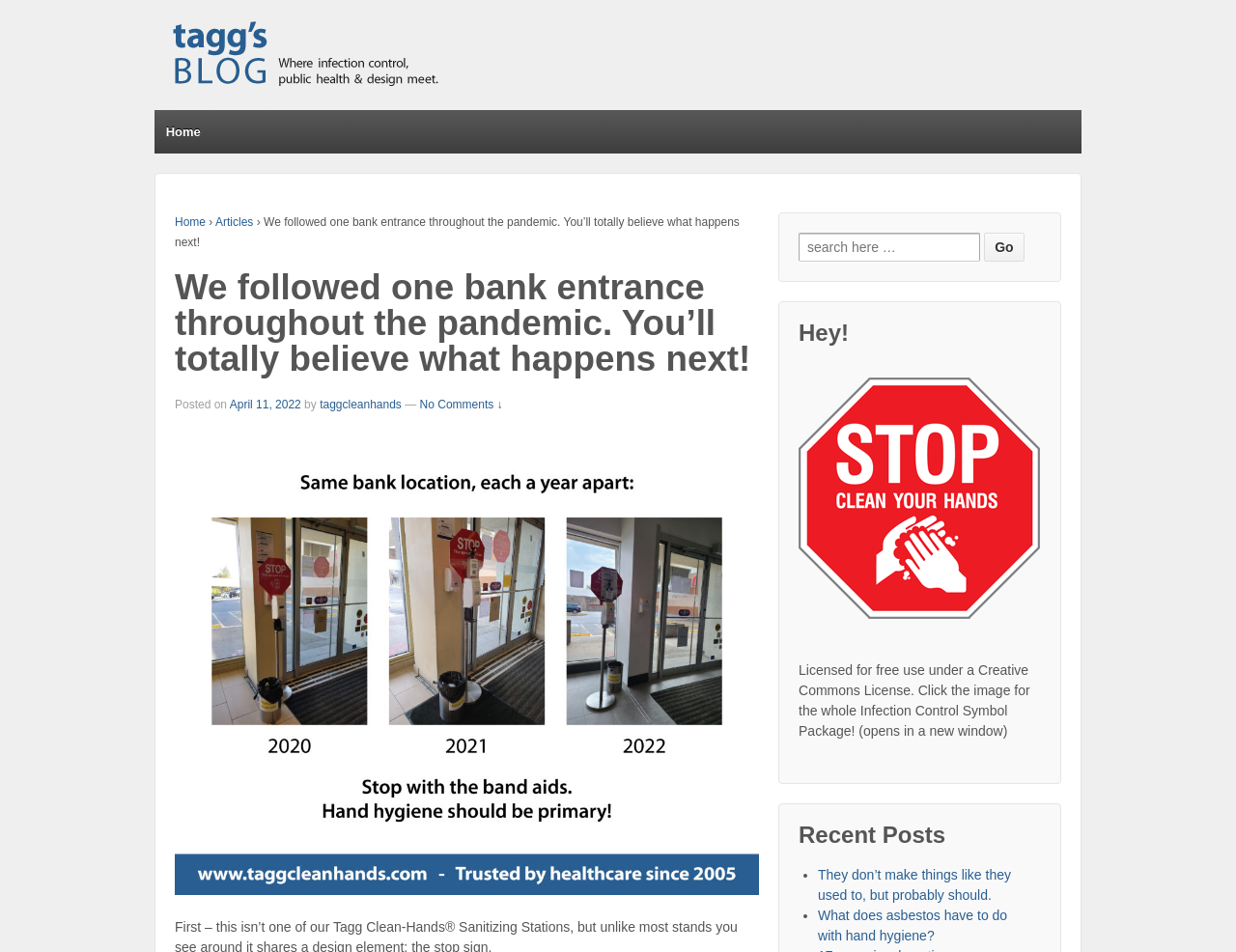Construct a thorough caption encompassing all aspects of the webpage.

The webpage appears to be a blog post from Tagg Clean-Hands Blog. At the top, there is a logo image and a link to the blog's homepage. Below the logo, there are navigation links to "Home" and "Articles". 

The main content of the blog post is titled "We followed one bank entrance throughout the pandemic. You’ll totally believe what happens next!" and is displayed prominently in the center of the page. The title is followed by the post's metadata, including the date "April 11, 2022", and the author "taggcleanhands". 

Below the metadata, there is a large figure or image that takes up a significant portion of the page. At the bottom of the image, there is a link to an unknown destination.

On the right side of the page, there is a search bar with a label "Search for:" and a "Go" button. Below the search bar, there is a heading "Hey!" with a link and an image. 

Further down, there is a section with a heading "Recent Posts" that lists two recent blog posts, each with a bullet point and a link to the post. The posts are titled "They don’t make things like they used to, but probably should." and "What does asbestos have to do with hand hygiene?".